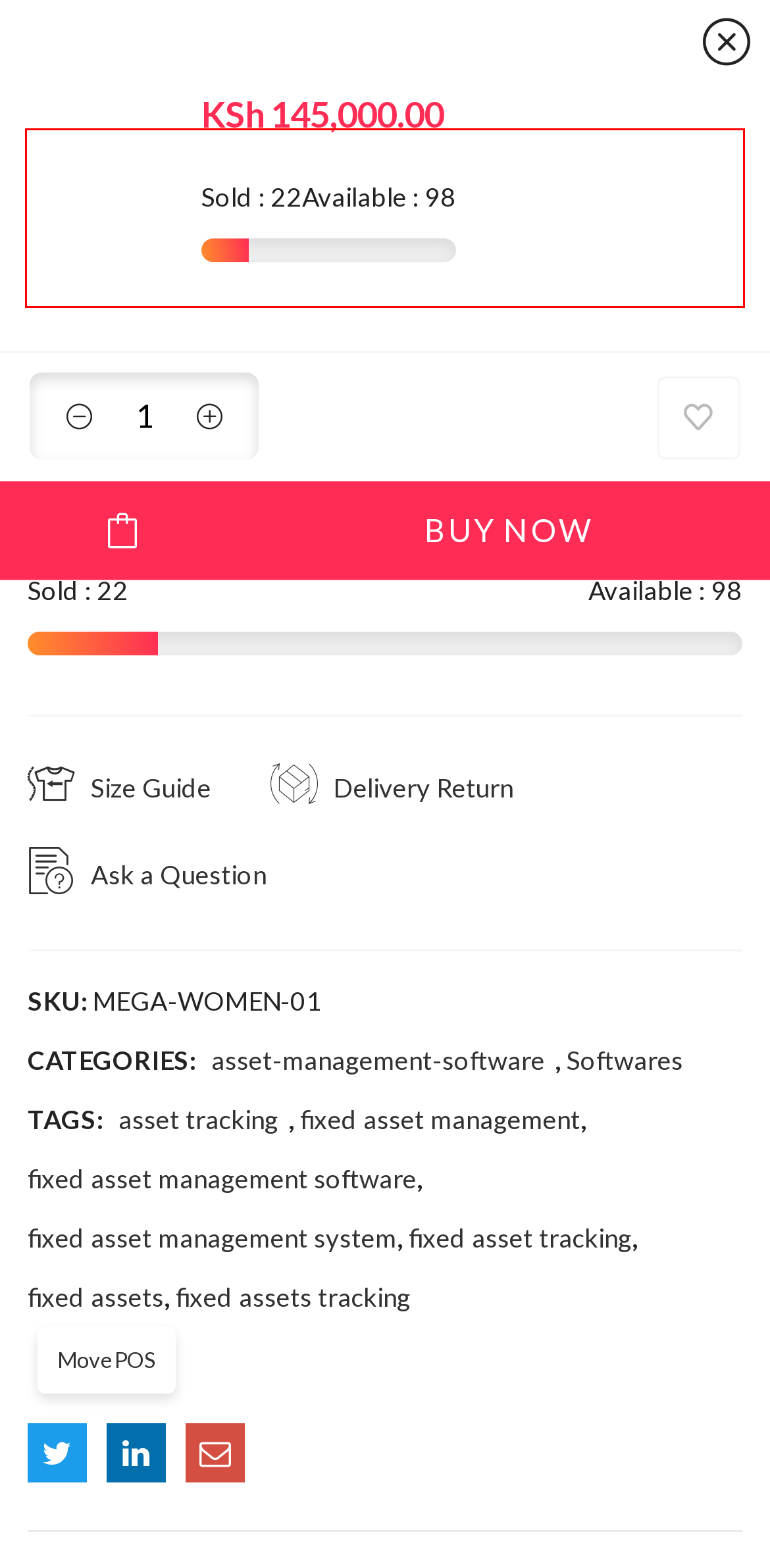Look at the screenshot of the webpage, locate the red rectangle bounding box, and generate the text content that it contains.

Capture, track, and maximize your fixed assets. Sage Fixed Assets software gives you the flexibility to manage and optimize your fixed assets throughout. In Fixed asset tracking, we can use GPS, RFID, or aluminum tags.